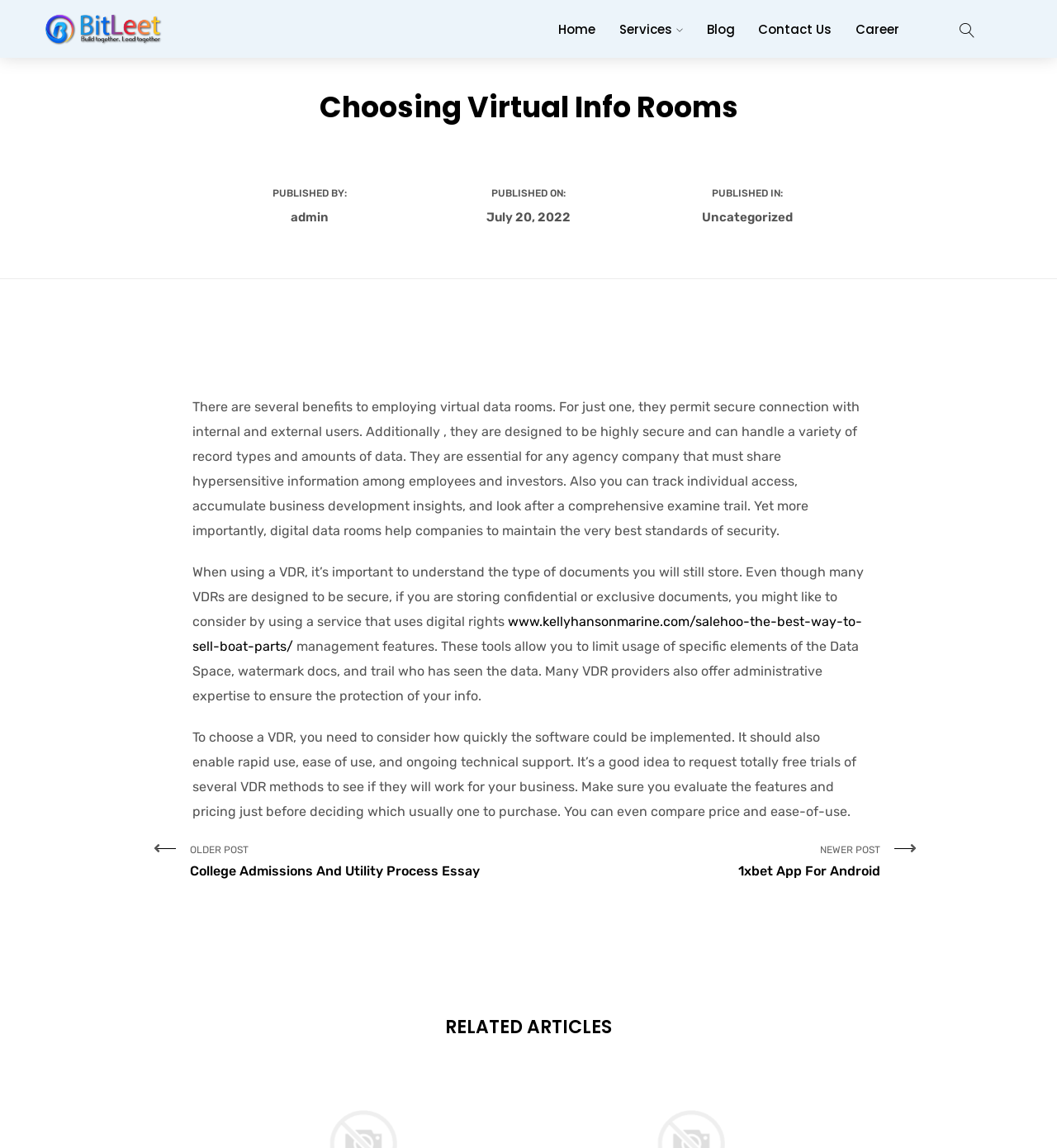What is the topic of the main article?
Please look at the screenshot and answer in one word or a short phrase.

Virtual Info Rooms